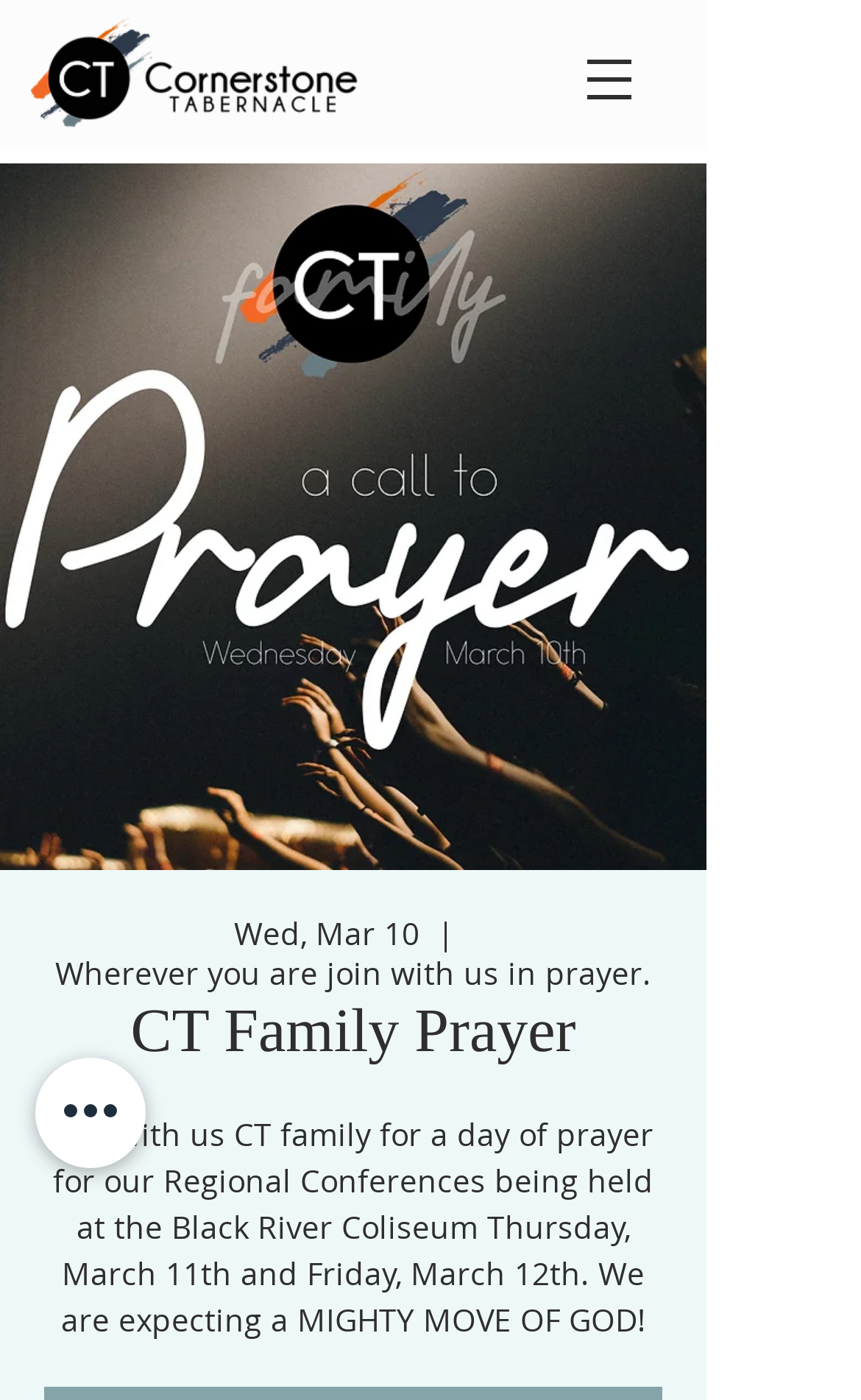What is the expected outcome of the Regional Conferences?
Please use the visual content to give a single word or phrase answer.

A MIGHTY MOVE OF GOD